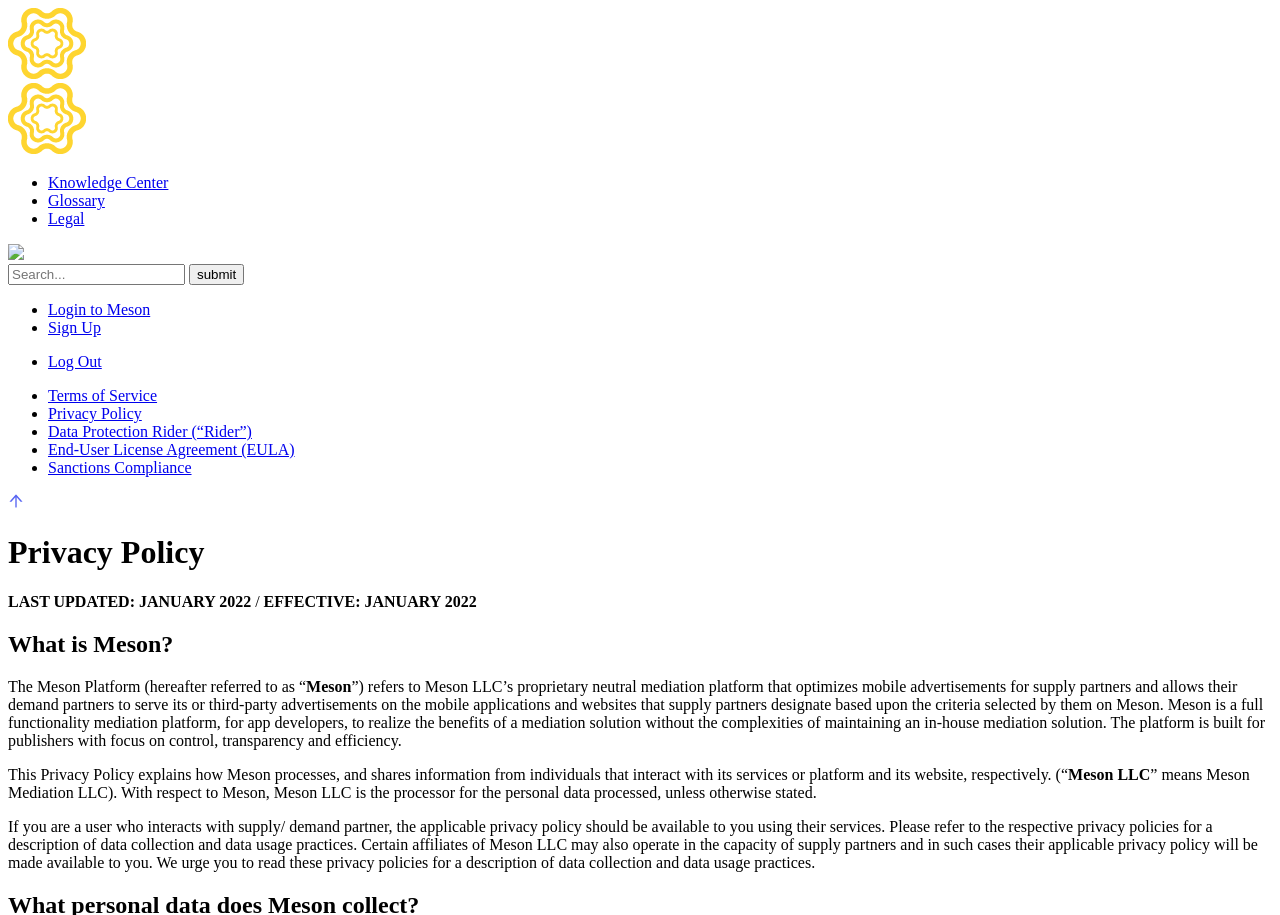Determine the bounding box coordinates of the region that needs to be clicked to achieve the task: "View Terms of Service".

[0.038, 0.423, 0.123, 0.442]